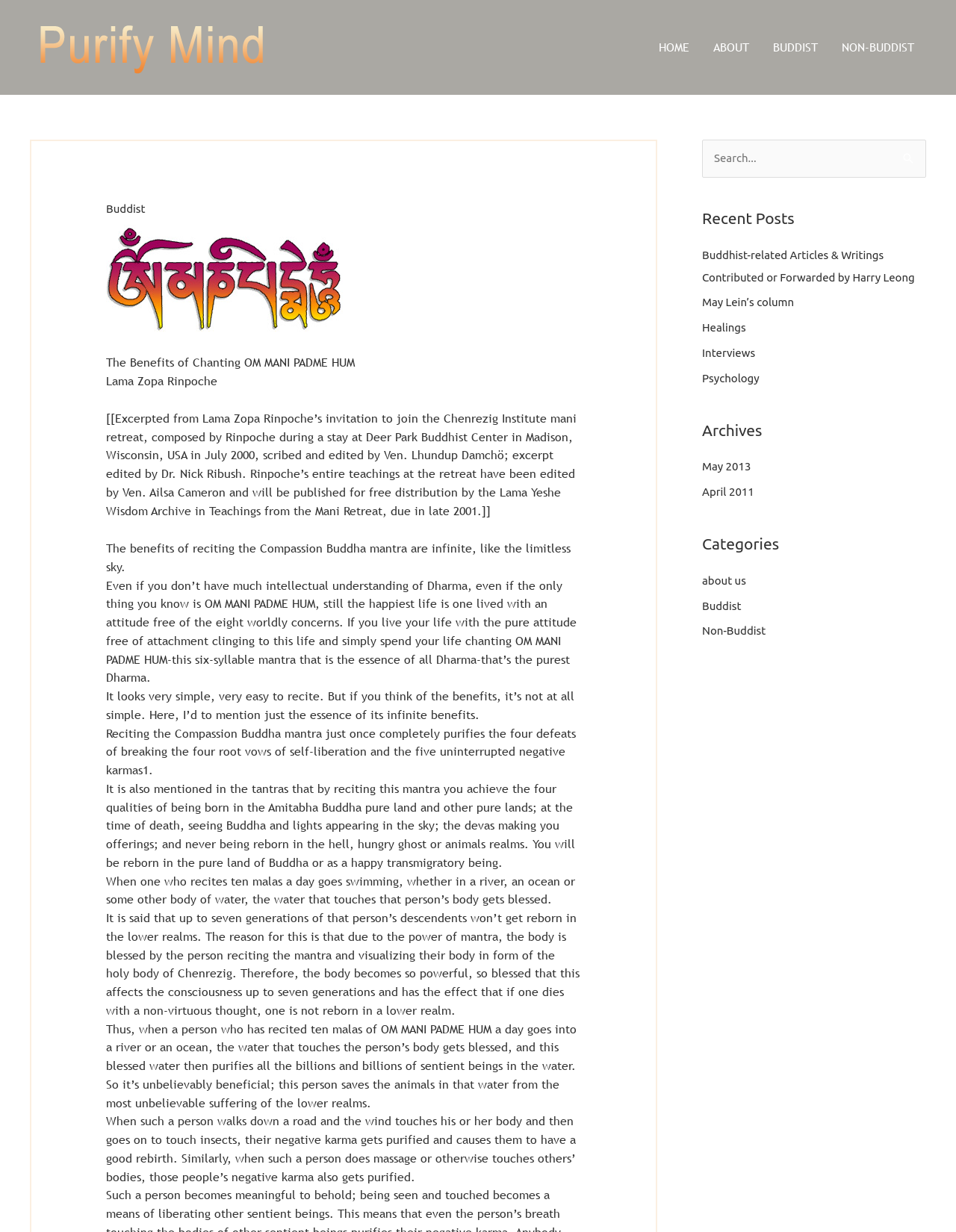Describe all the key features of the webpage in detail.

This webpage is about the benefits of chanting the mantra "Om Mani Padme Hum" and its significance in Buddhism. At the top, there is a link to "Purify Mind" accompanied by an image with the same name. Below this, there is a navigation menu with links to "HOME", "ABOUT", "BUDDIST", and "NON-BUDDIST".

The main content of the webpage is a passage written by Lama Zopa Rinpoche, which explains the benefits of reciting the Compassion Buddha mantra. The passage is divided into several paragraphs, each describing a different benefit, such as purifying negative karma, achieving a good rebirth, and bringing happiness to sentient beings.

To the right of the main content, there are several sections, including a search bar, a list of recent posts, archives, and categories. The recent posts section lists several links to articles and writings, while the archives section lists links to posts from specific months. The categories section lists links to posts categorized by topic, including "about us", "Buddist", and "Non-Buddist".

Overall, the webpage is focused on providing information and resources related to Buddhism and the benefits of chanting the "Om Mani Padme Hum" mantra.